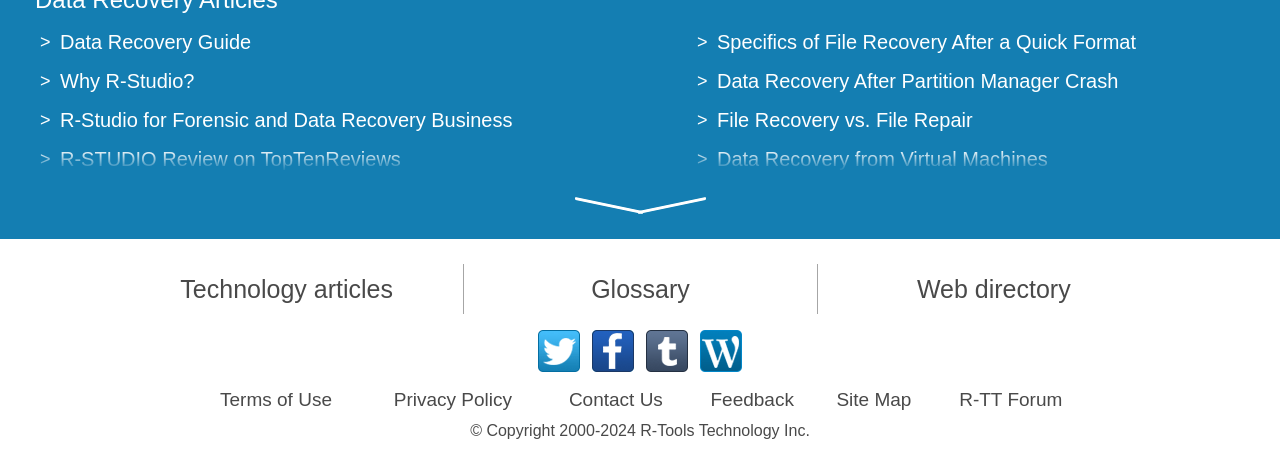What is the copyright year range of this webpage?
Please answer the question with as much detail and depth as you can.

I found the copyright information at the bottom of the webpage, which states '© Copyright 2000-2024 R-Tools Technology Inc.'.